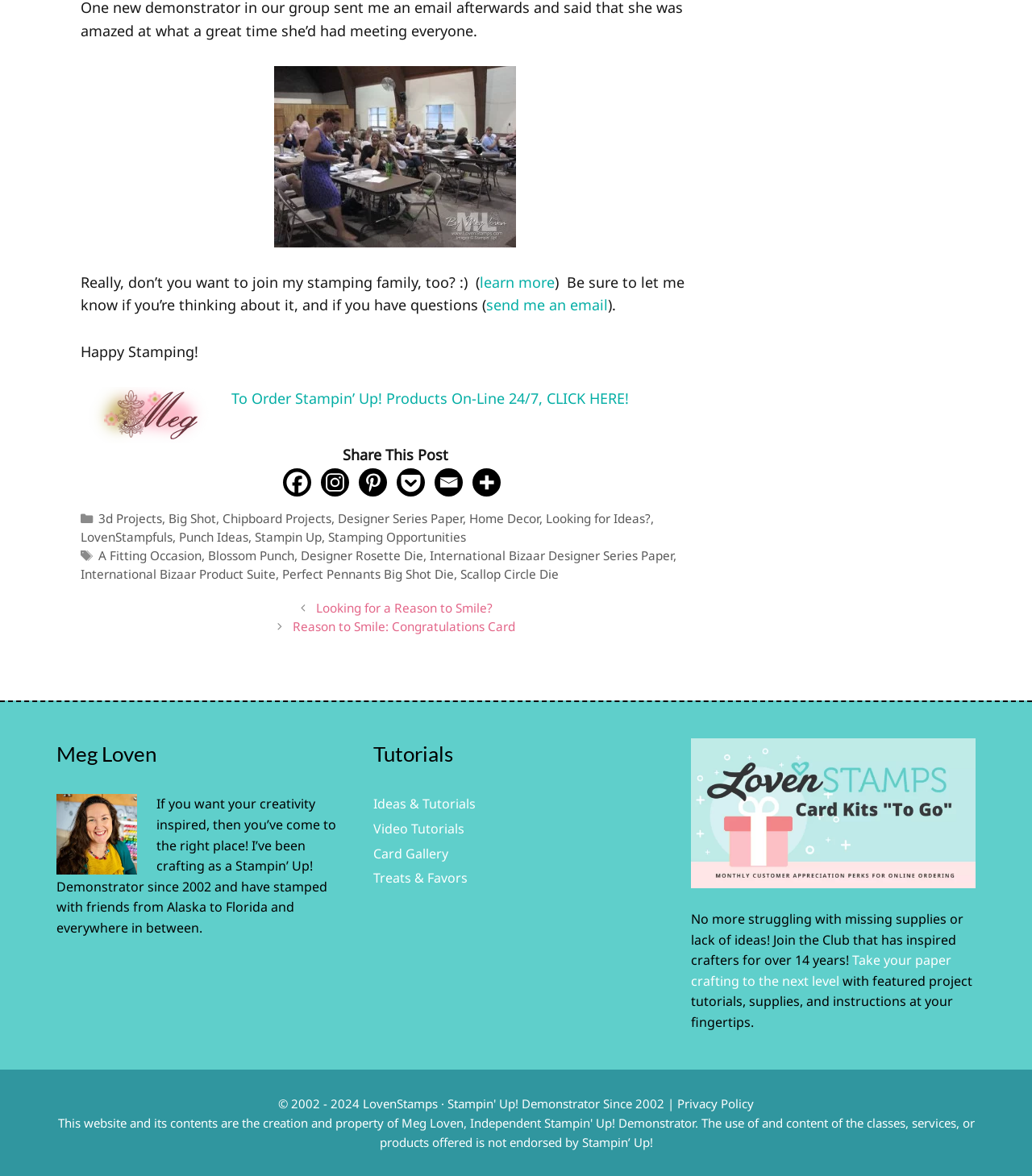Can you specify the bounding box coordinates for the region that should be clicked to fulfill this instruction: "order Stampin' Up! products online".

[0.224, 0.33, 0.609, 0.347]